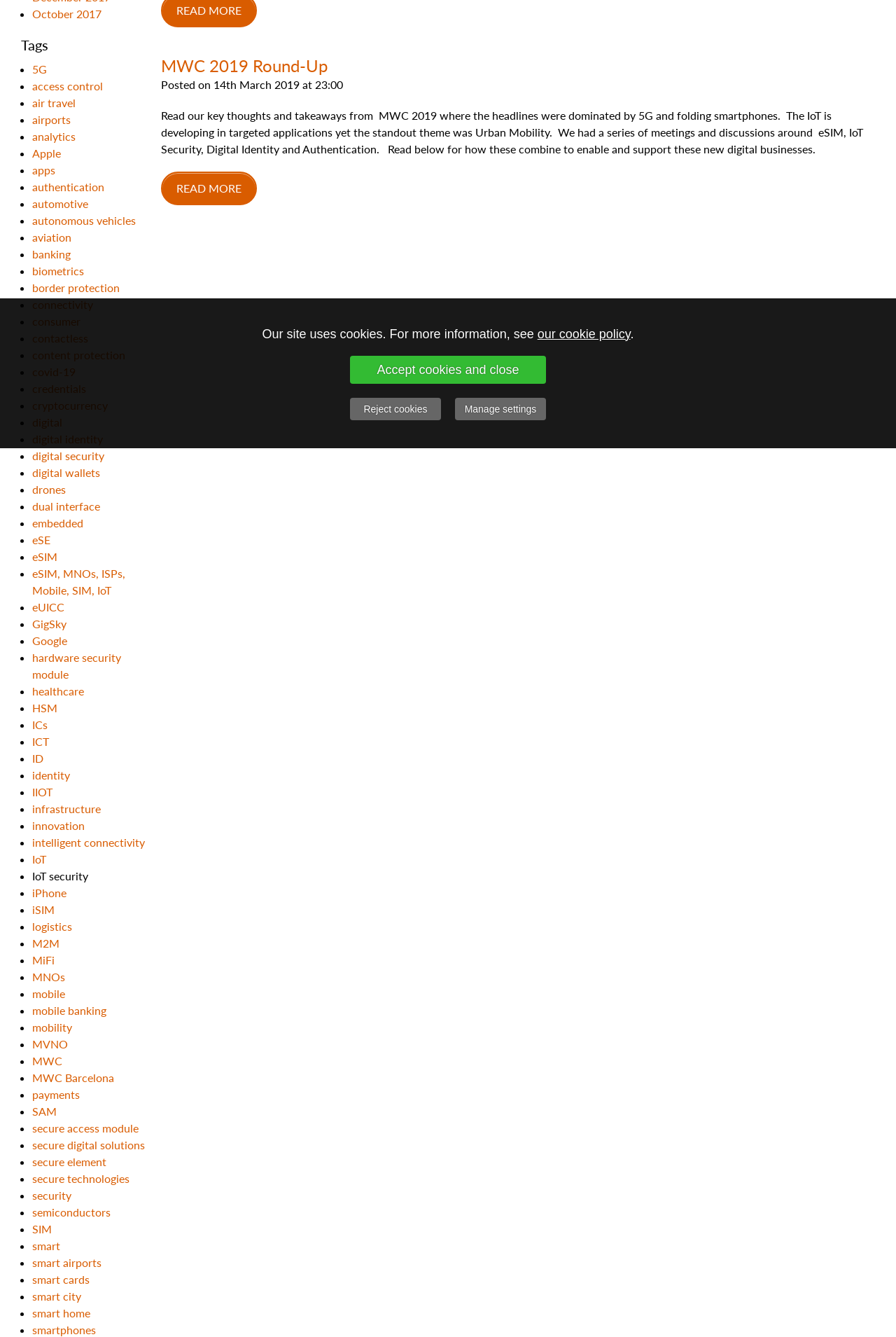Using the provided element description: "innovation", determine the bounding box coordinates of the corresponding UI element in the screenshot.

[0.036, 0.612, 0.095, 0.622]